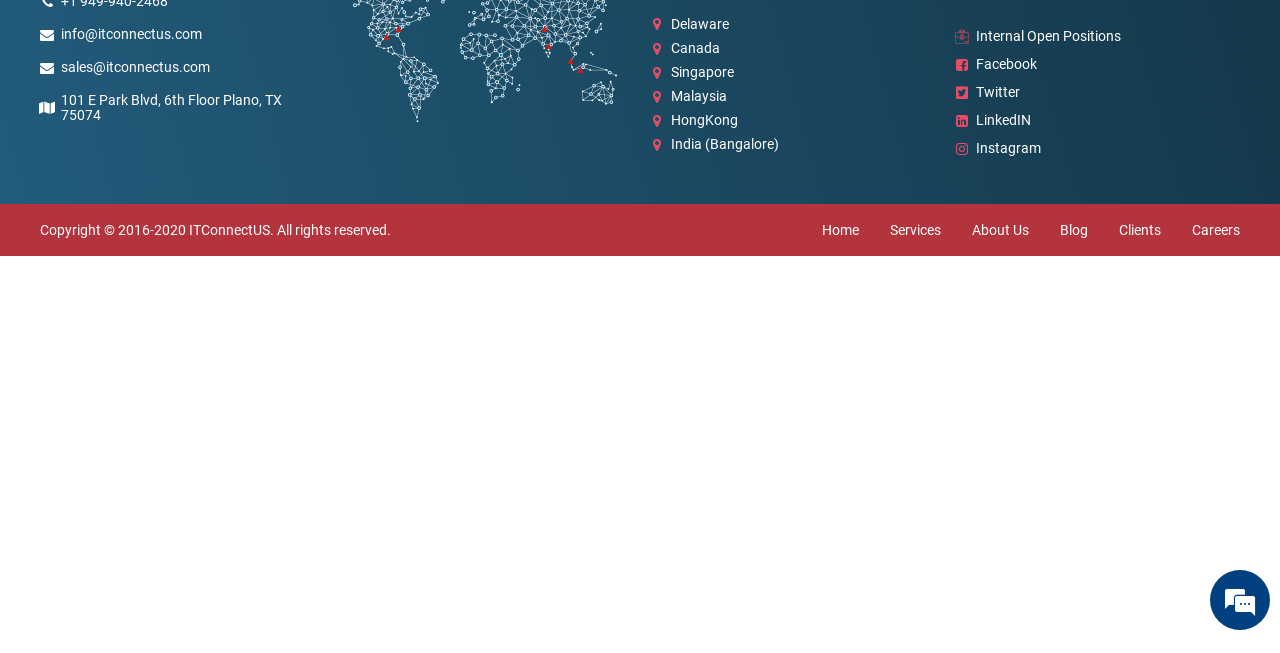Based on the element description: "India (Bangalore)", identify the bounding box coordinates for this UI element. The coordinates must be four float numbers between 0 and 1, listed as [left, top, right, bottom].

[0.508, 0.211, 0.609, 0.234]